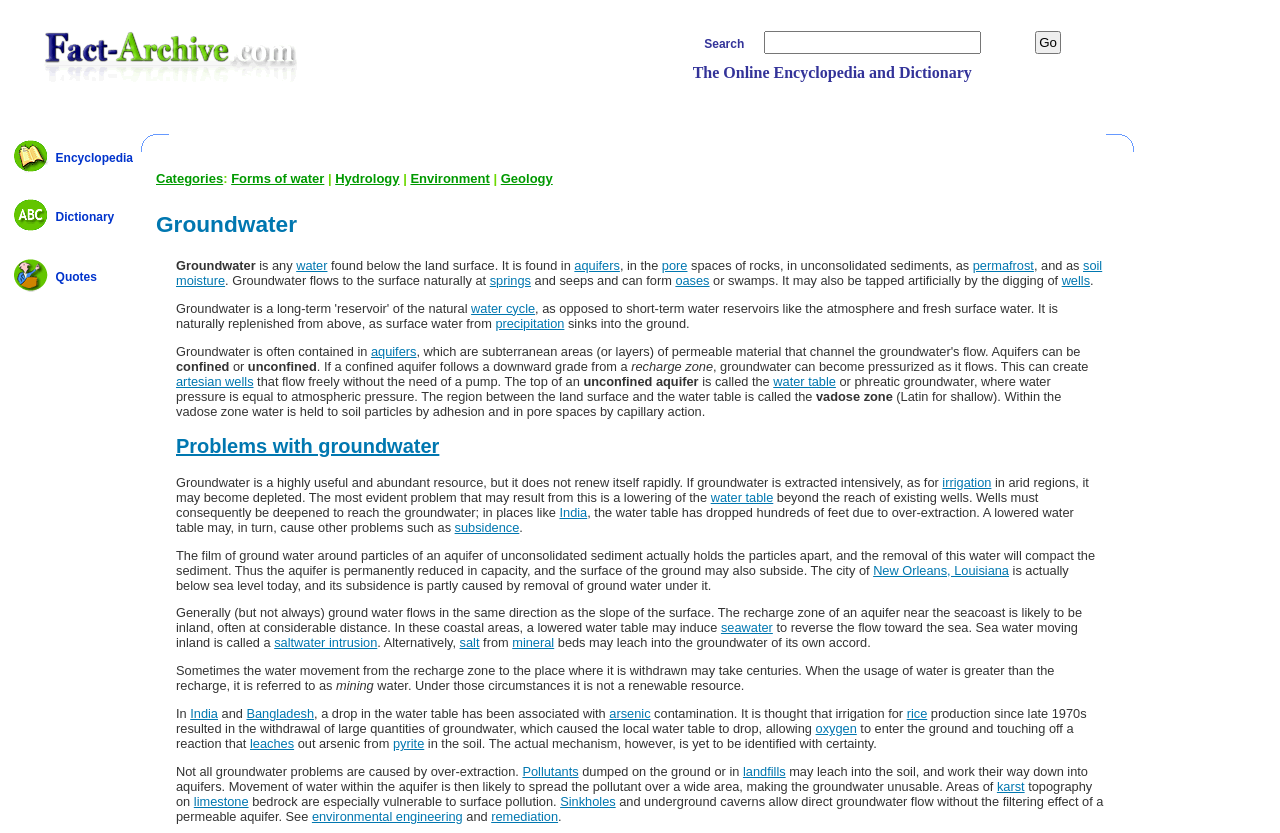Given the element description, predict the bounding box coordinates in the format (top-left x, top-left y, bottom-right x, bottom-right y). Make sure all values are between 0 and 1. Here is the element description: aria-label="Advertisement" name="aswift_0" title="Advertisement"

[0.896, 0.162, 0.99, 0.882]